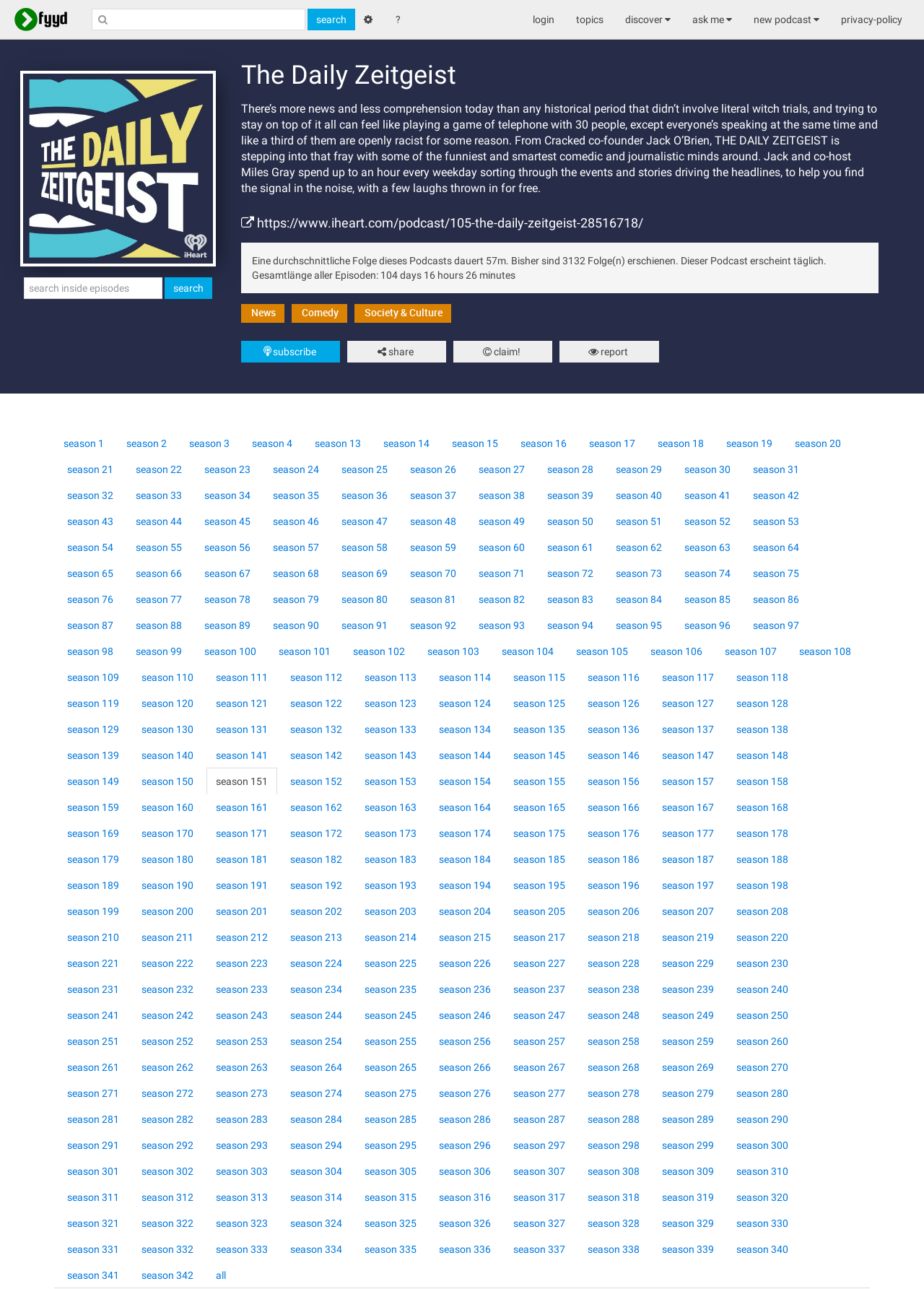Using the details in the image, give a detailed response to the question below:
What is the total length of all episodes?

The total length of all episodes can be found in the StaticText element with the text 'Gesamtlänge aller Episoden: 104 days 16 hours 26 minutes'.